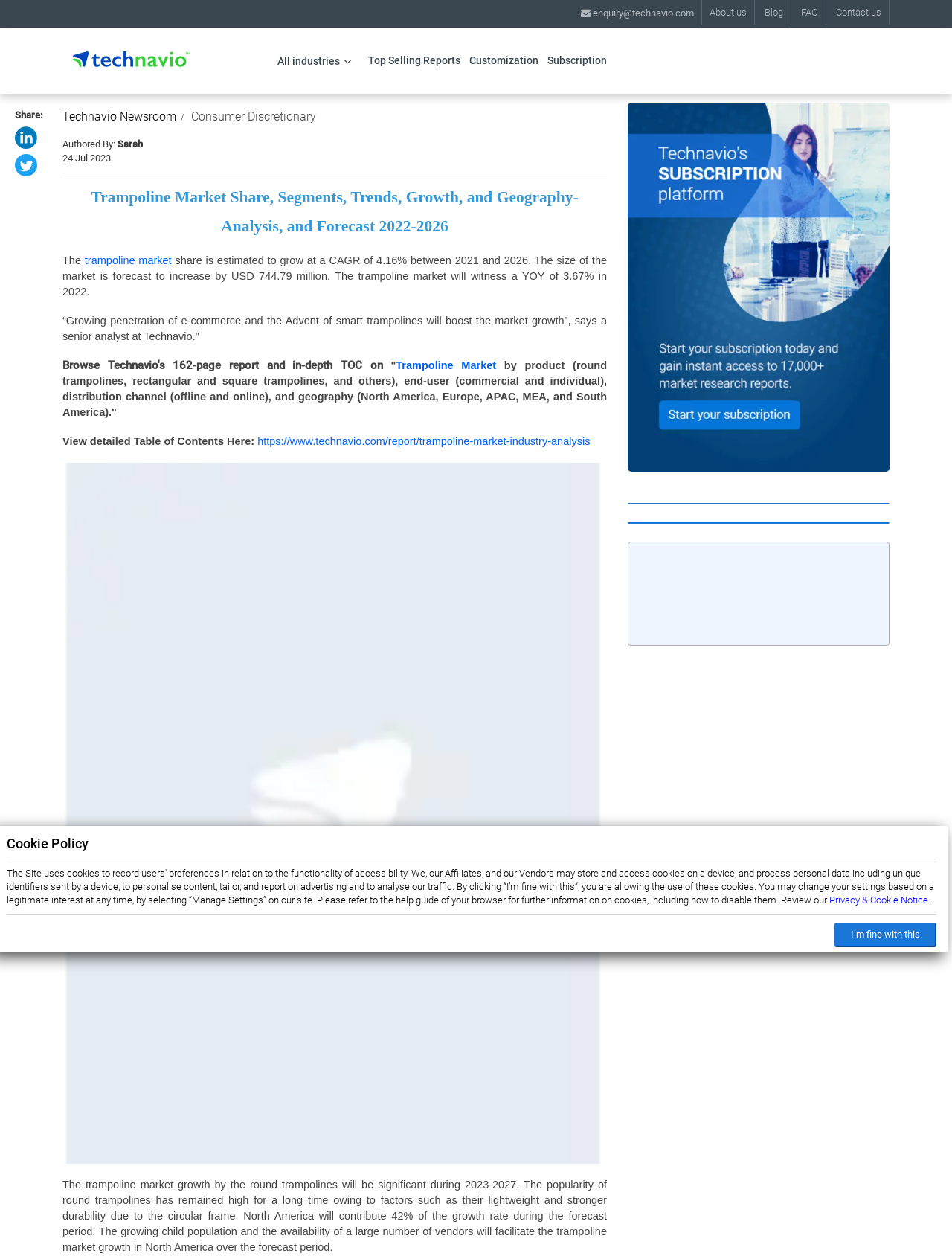Please find and report the primary heading text from the webpage.

Trampoline Market Share, Segments, Trends, Growth, and Geography- Analysis, and Forecast 2022-2026